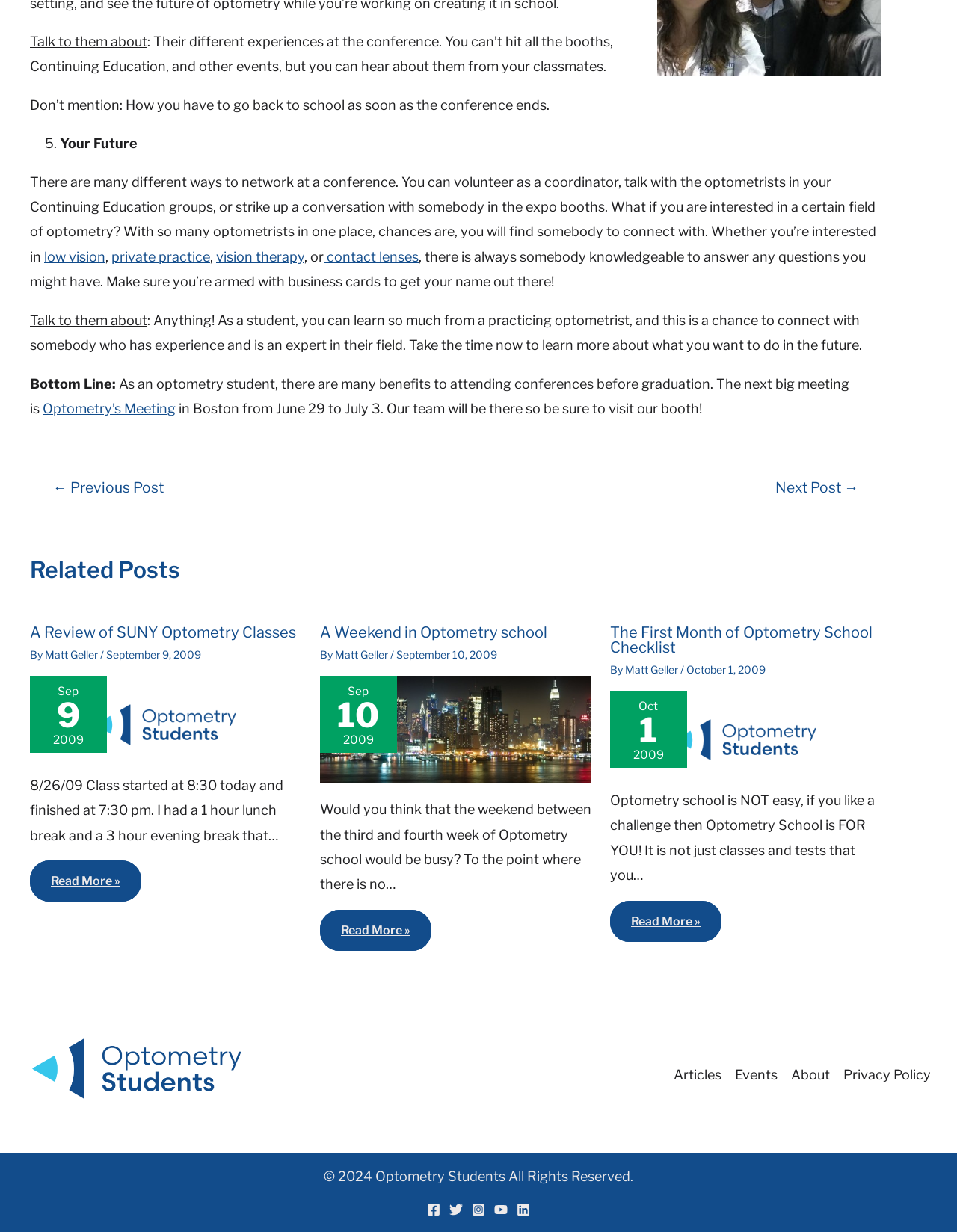Please provide the bounding box coordinates for the element that needs to be clicked to perform the following instruction: "Visit the 'About' page". The coordinates should be given as four float numbers between 0 and 1, i.e., [left, top, right, bottom].

[0.82, 0.862, 0.874, 0.883]